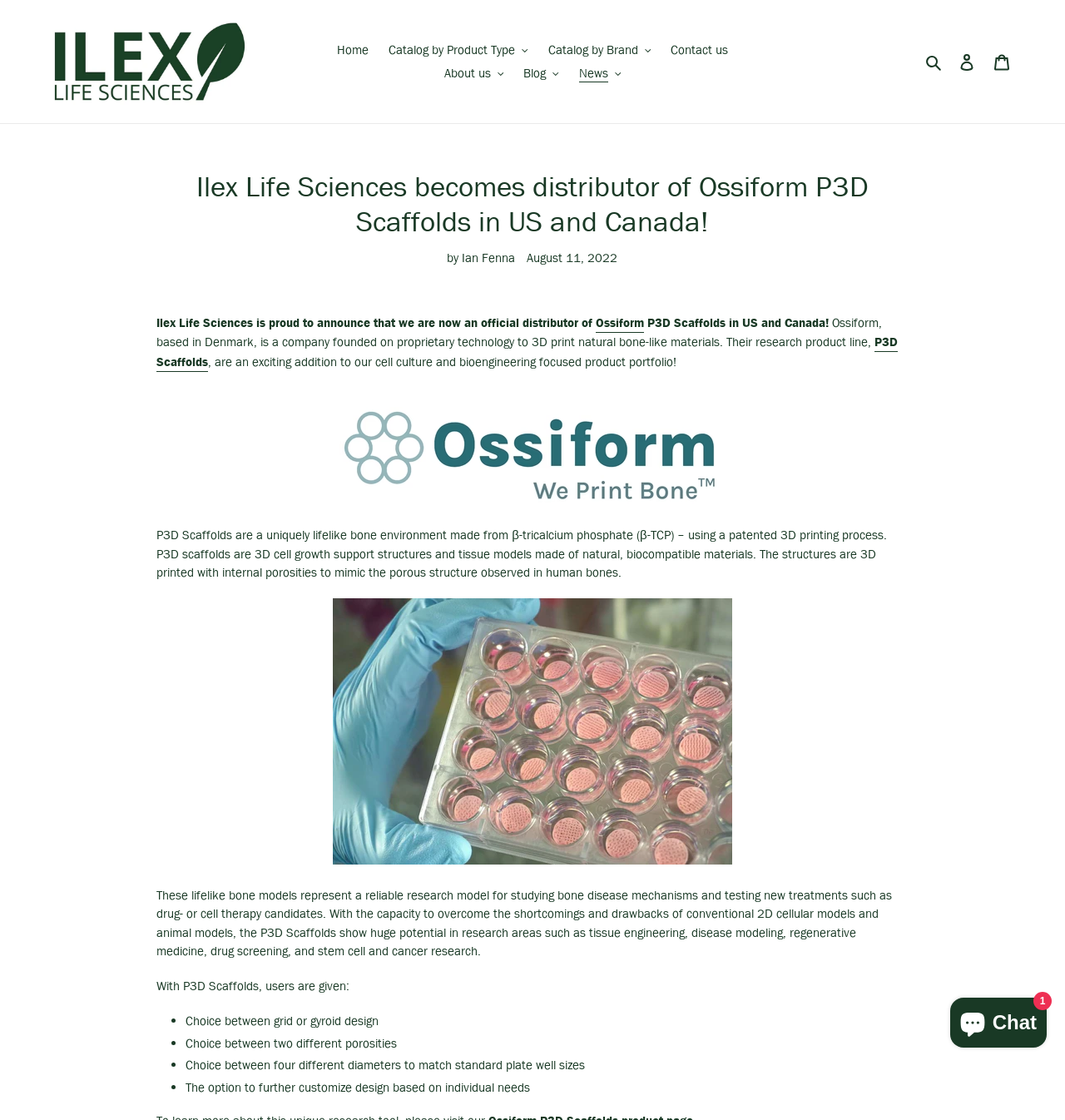Please specify the bounding box coordinates of the clickable section necessary to execute the following command: "Click on the 'Catalog by Product Type' button".

[0.357, 0.034, 0.504, 0.055]